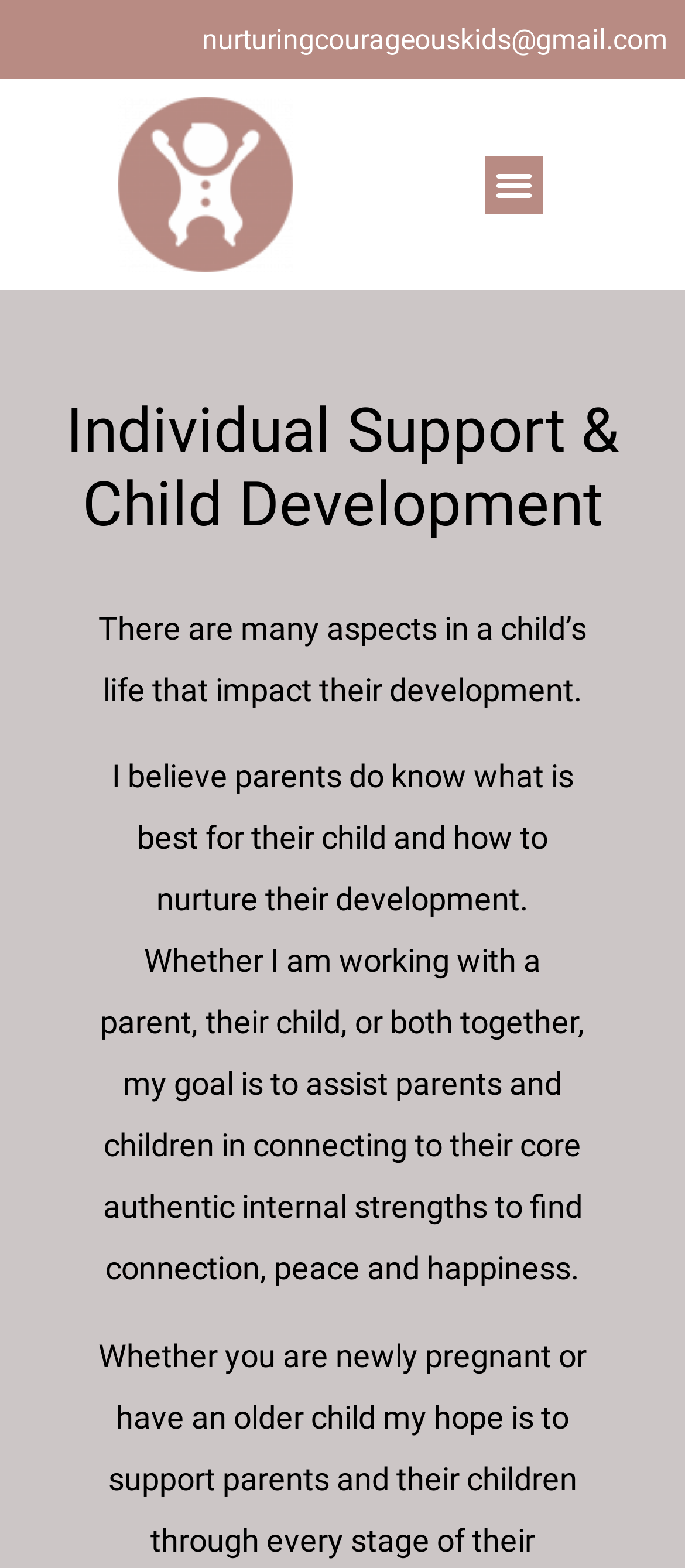Use a single word or phrase to answer the question: What aspects of a child's life impact their development?

many aspects